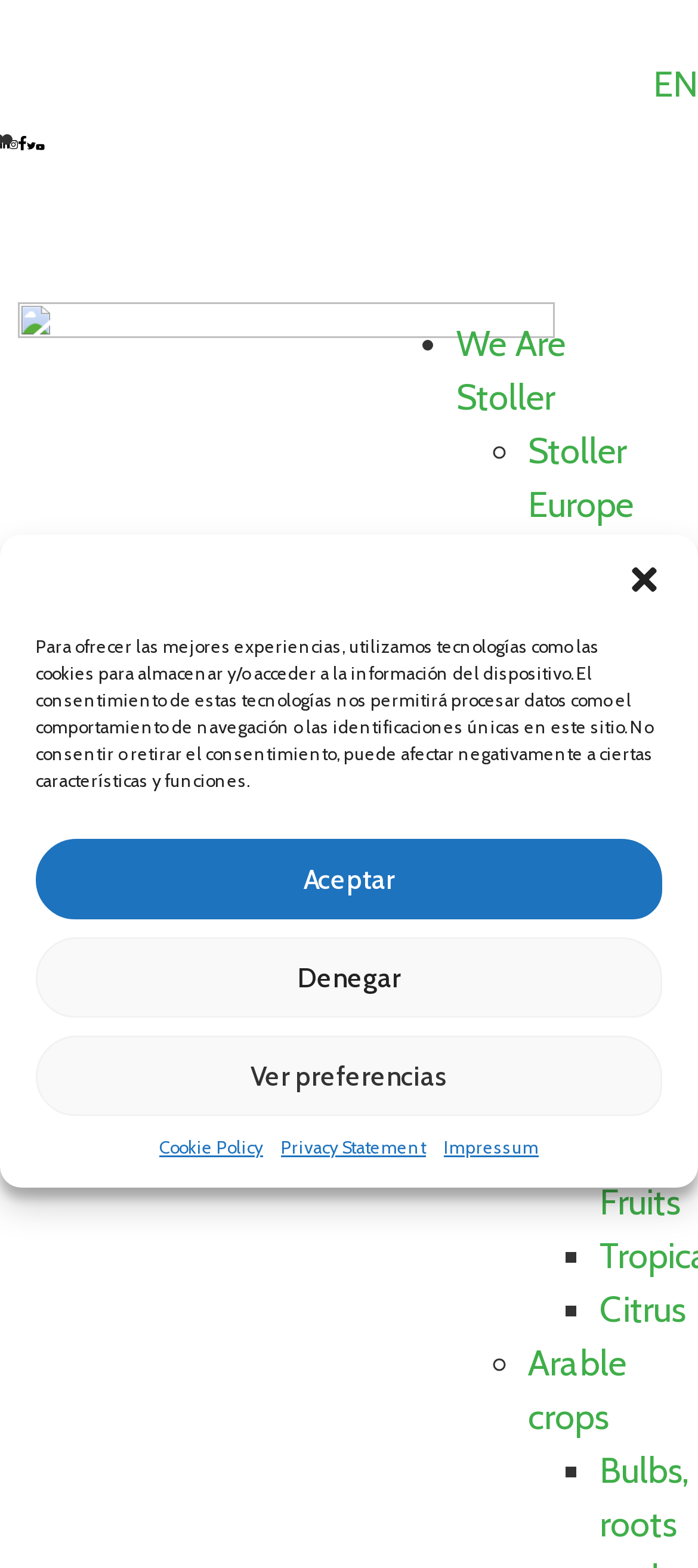What is the language of the webpage?
Examine the image and give a concise answer in one word or a short phrase.

Spanish